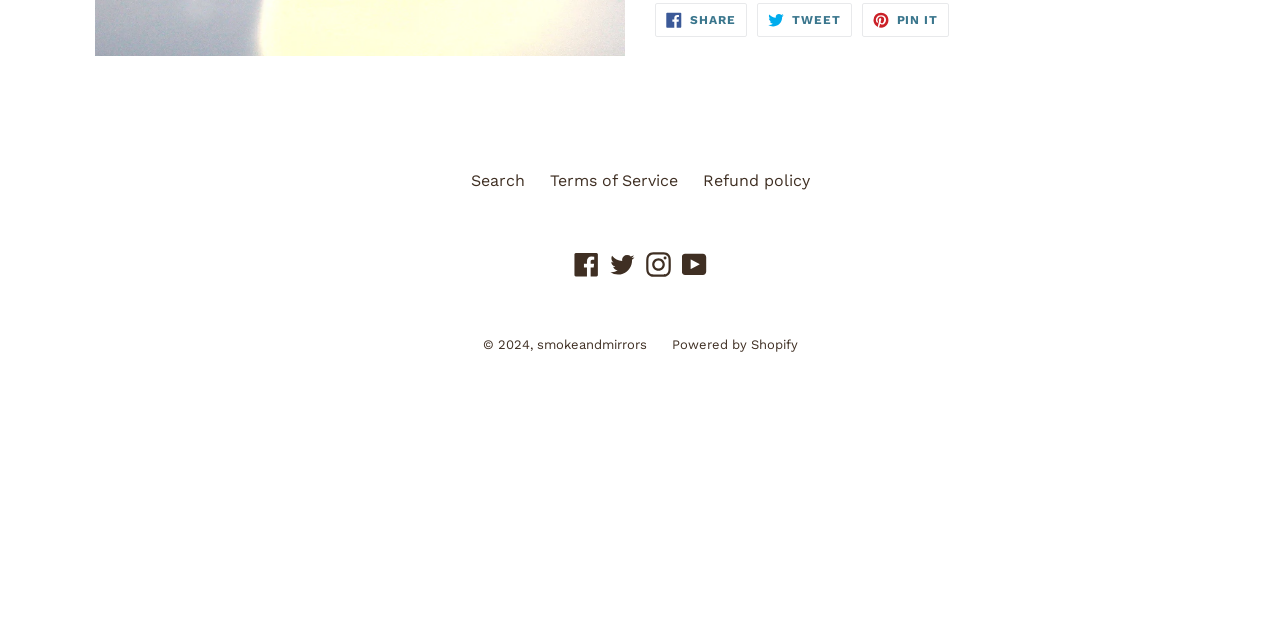Identify the bounding box of the UI element that matches this description: "Pin it Pin on Pinterest".

[0.673, 0.004, 0.742, 0.057]